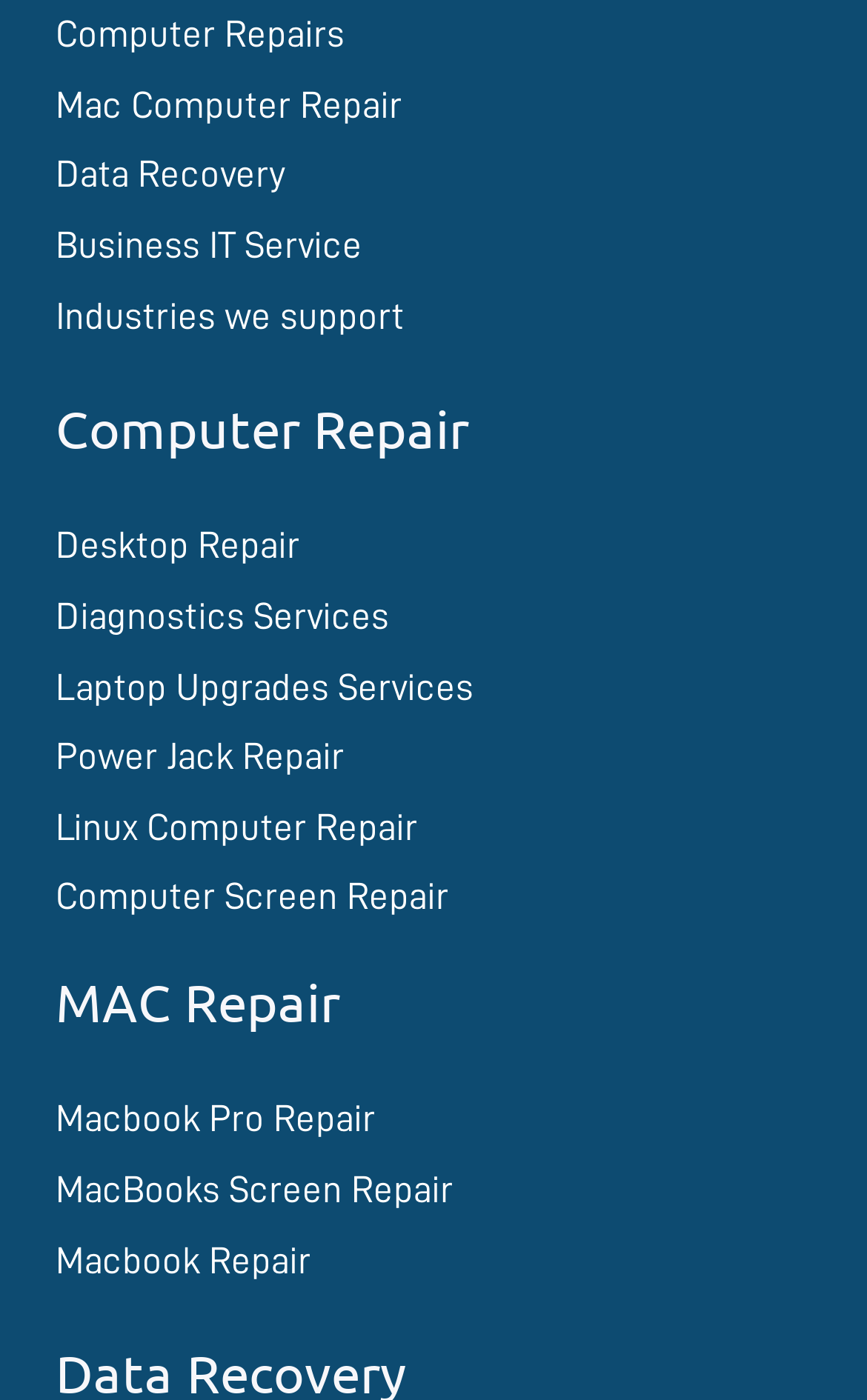Extract the bounding box for the UI element that matches this description: "Diagnostics Services".

[0.064, 0.48, 0.449, 0.507]